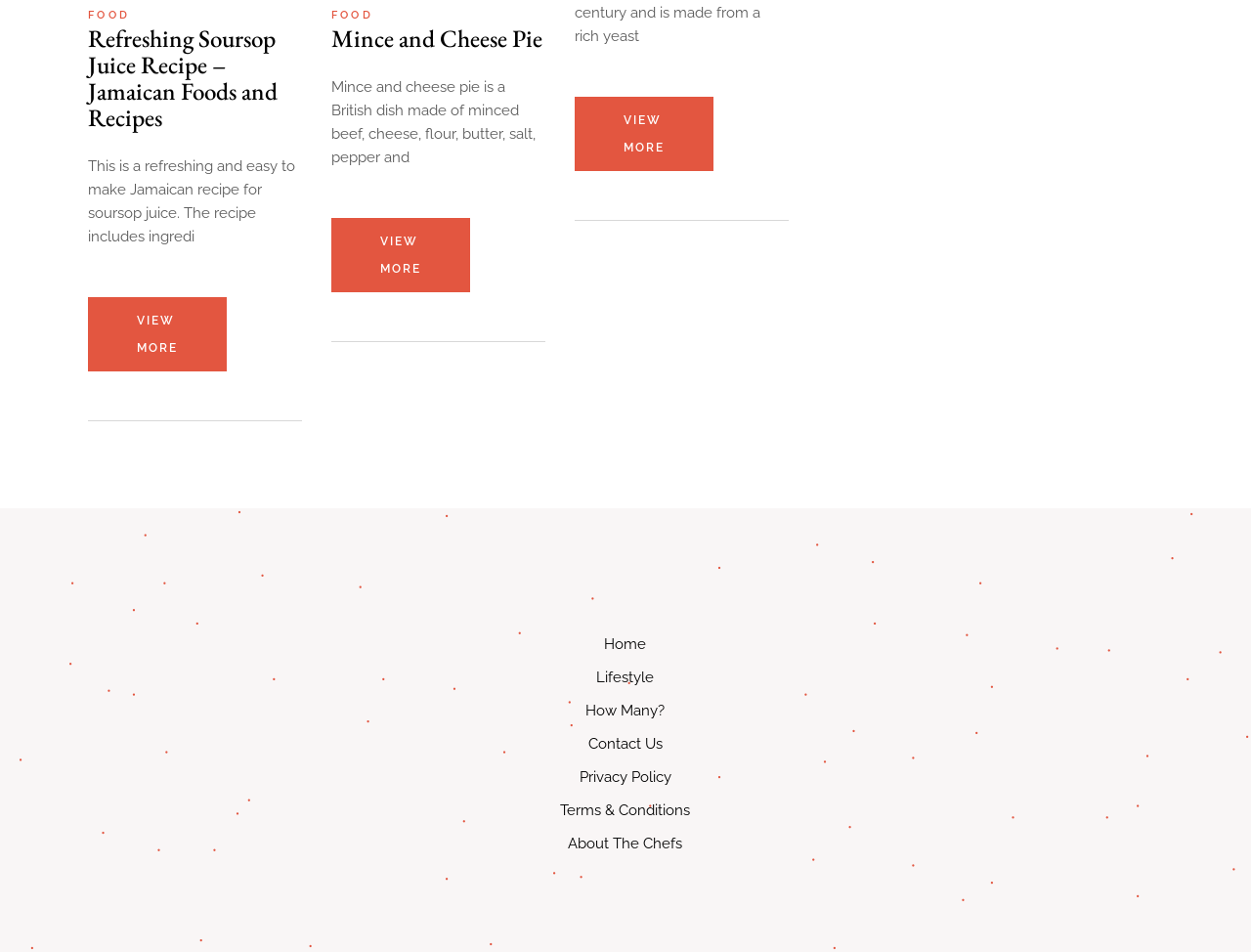What is the first recipe on the webpage?
Look at the image and respond with a one-word or short-phrase answer.

Soursop Juice Recipe